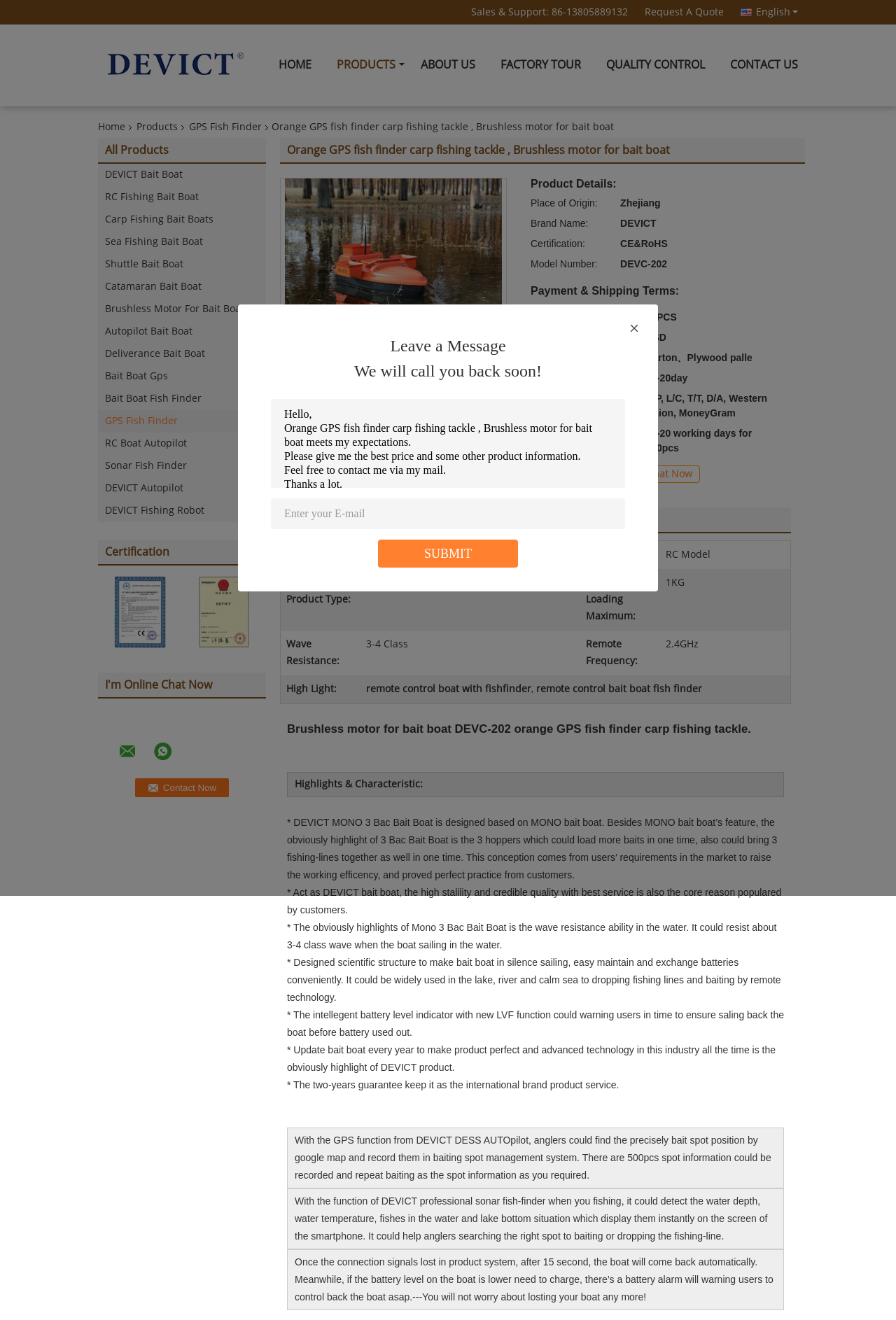Find the bounding box coordinates of the element to click in order to complete the given instruction: "Click the 'HOME' link."

[0.303, 0.038, 0.355, 0.061]